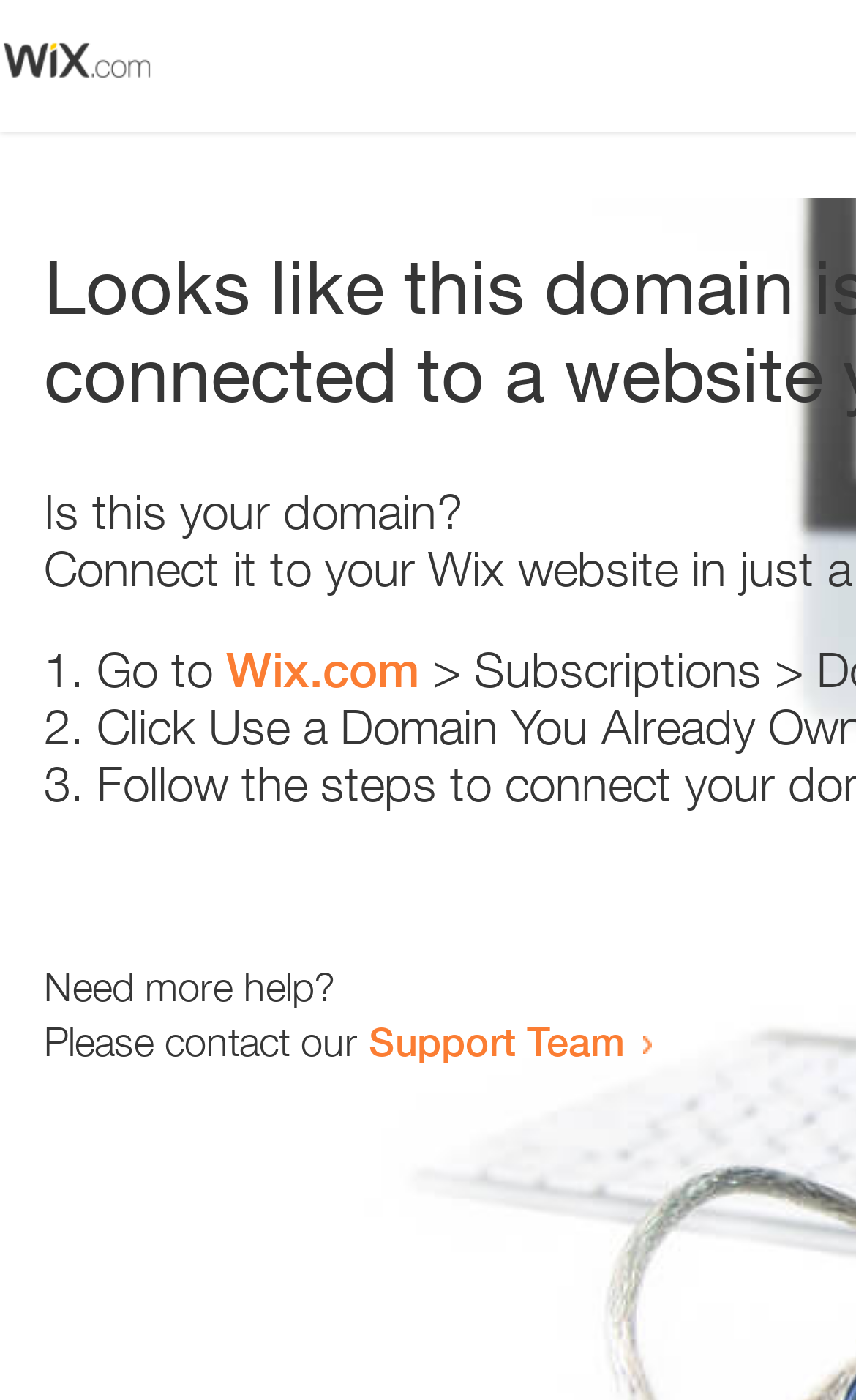Use one word or a short phrase to answer the question provided: 
What is the text below the list items?

Need more help?